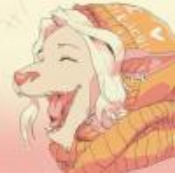Give an elaborate caption for the image.

This whimsical illustration features a playful, anthropomorphic character with a cheerful expression, showcasing a wide, joyful grin. The character has distinct animal-like features, particularly resembling a dog or wolf, with soft, white fur framing its face and large, expressive ears peeking out. Adorned in a vibrant orange knitted beanie, decorated with playful patterns, and a matching scarf, the character exudes a cozy, friendly vibe. The warm color palette, along with the gentle gradient background, enhances the uplifting and cheerful atmosphere of the artwork. This charming depiction captures a sense of warmth and happiness, making it relatable and inviting for viewers.